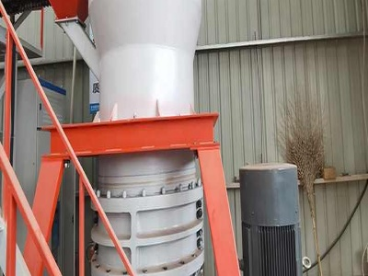Where is this type of hammer mill particularly relevant?
Based on the image, please offer an in-depth response to the question.

This specific model of hammer mill is indicated to be competitive in price and effective for ore processing, highlighting its relevance for mining operations, particularly in South Africa, as noted in the accompanying details.